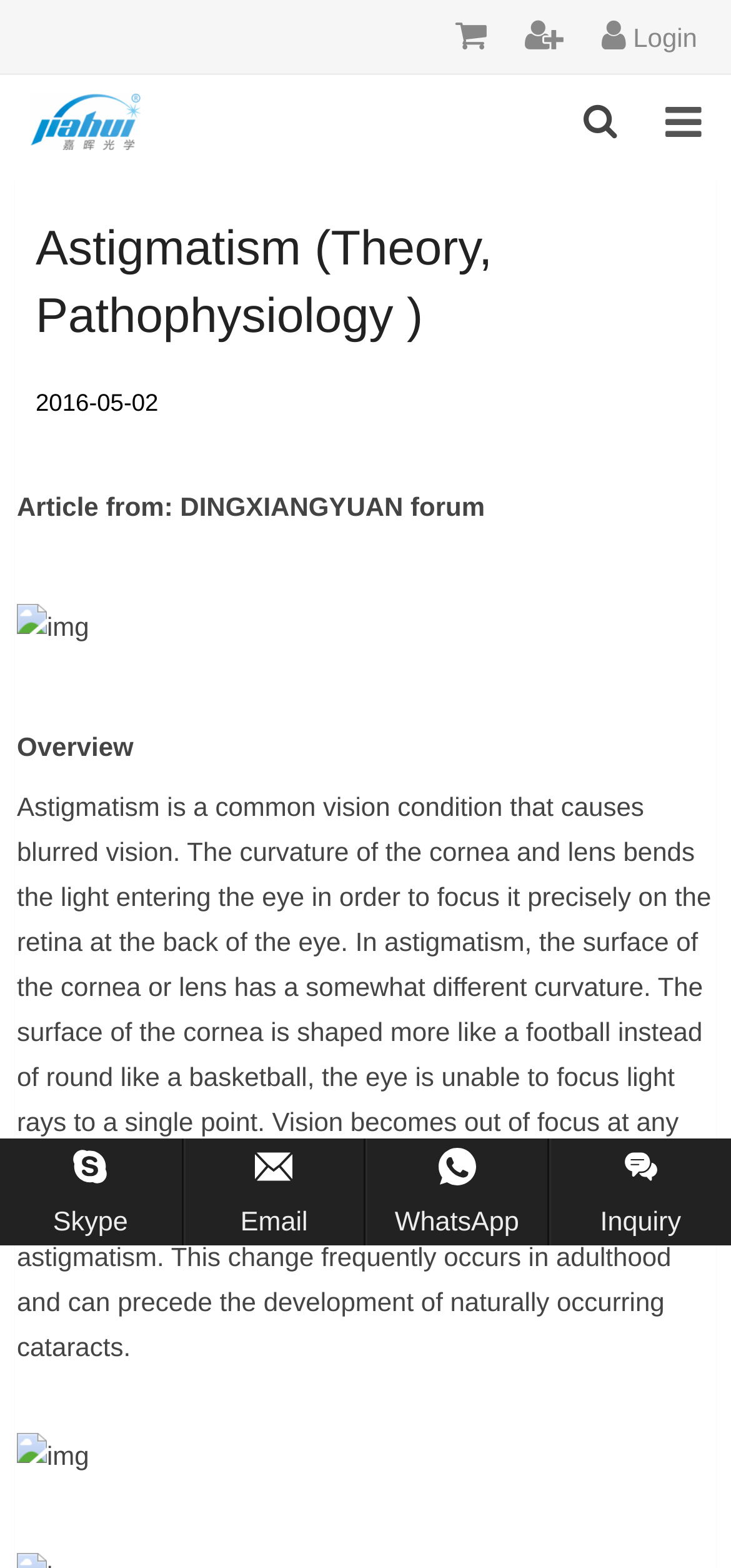Specify the bounding box coordinates of the element's region that should be clicked to achieve the following instruction: "Send an email". The bounding box coordinates consist of four float numbers between 0 and 1, in the format [left, top, right, bottom].

[0.25, 0.726, 0.5, 0.794]